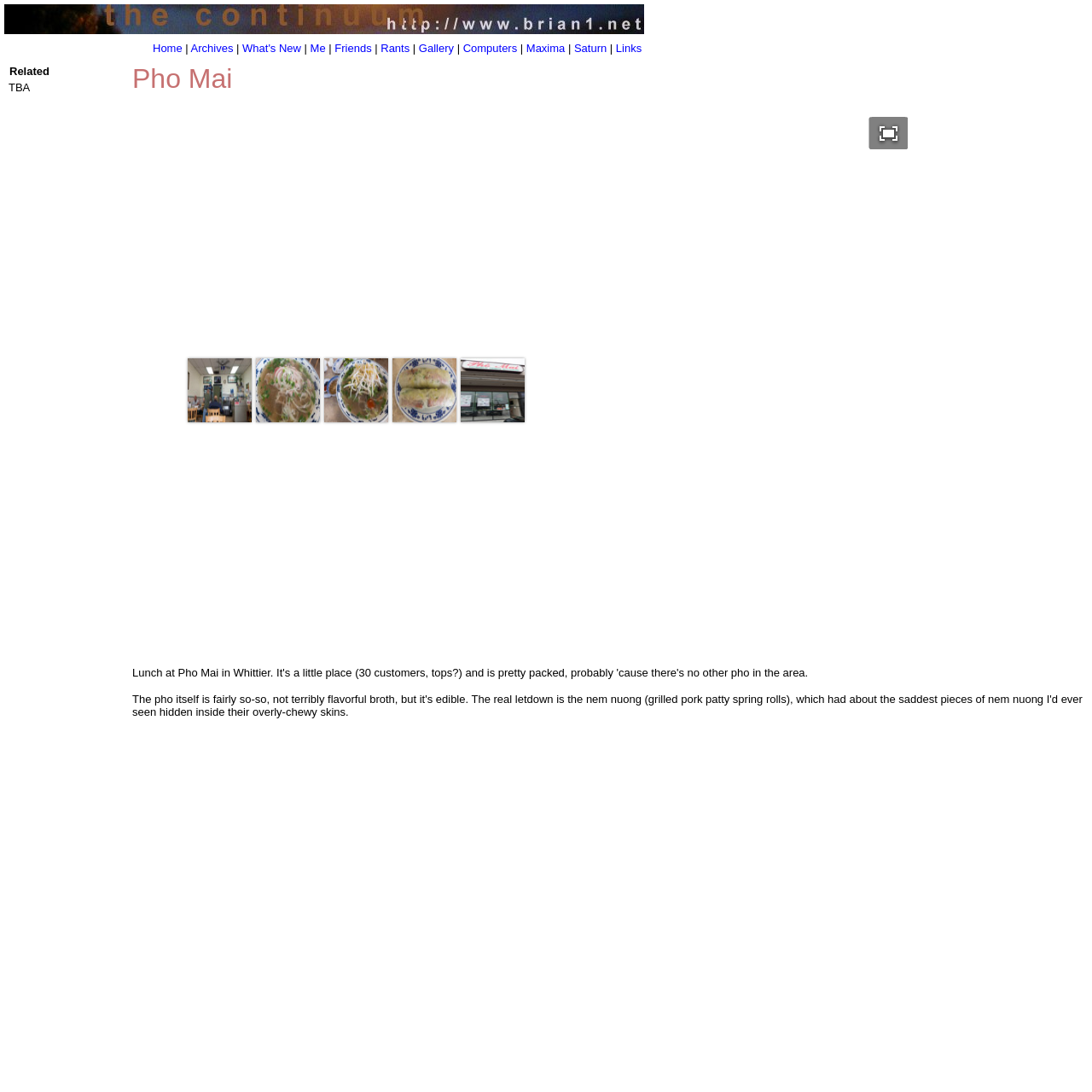How many links are in the top navigation bar?
Provide a concise answer using a single word or phrase based on the image.

9